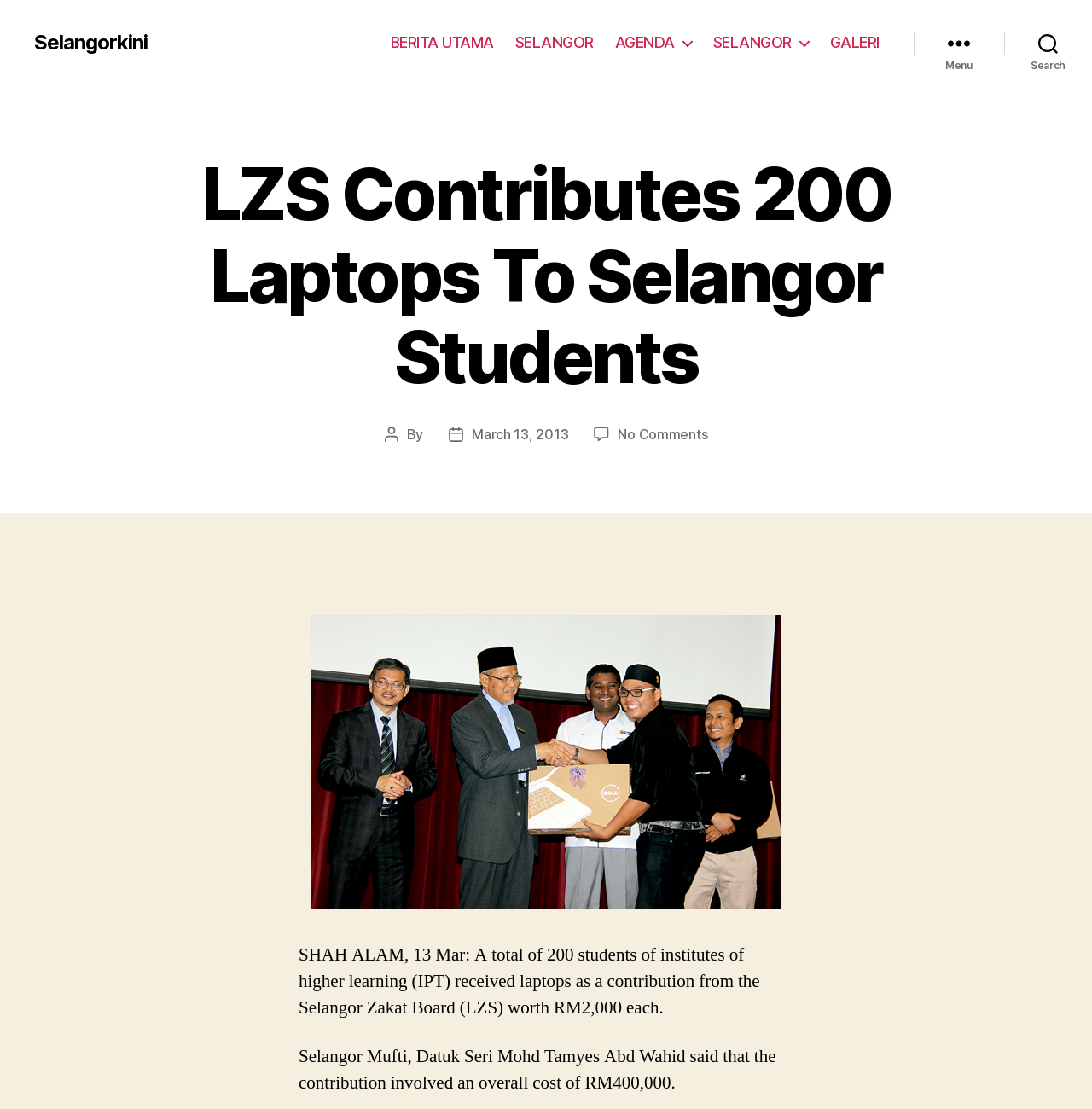What is the total cost of the laptops contributed by LZS?
Refer to the image and give a detailed answer to the question.

The answer can be found in the article's content, which states 'Selangor Mufti, Datuk Seri Mohd Tamyes Abd Wahid said that the contribution involved an overall cost of RM400,000.'